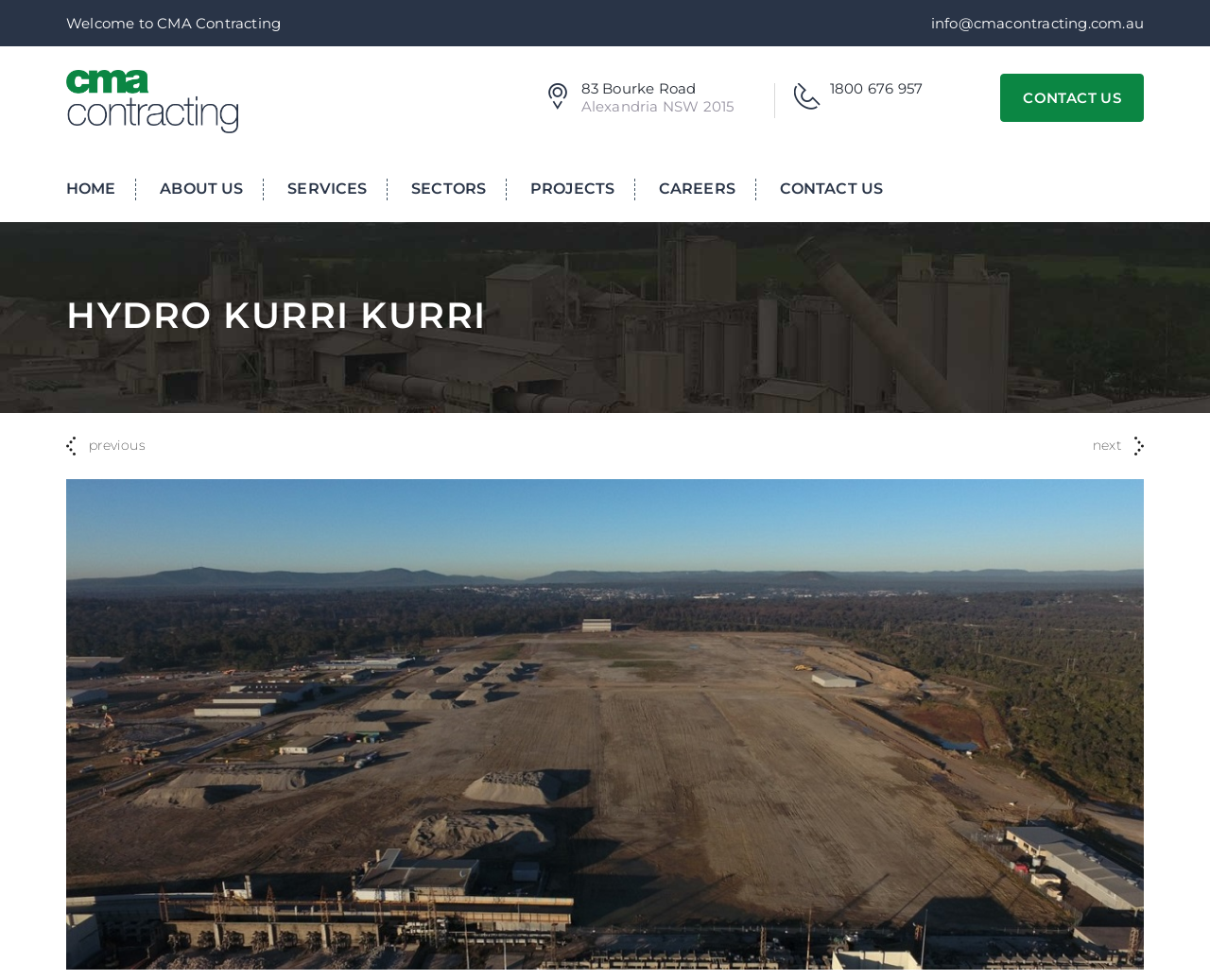Determine the bounding box coordinates of the clickable region to follow the instruction: "Click on CONTACT US".

[0.827, 0.075, 0.945, 0.124]